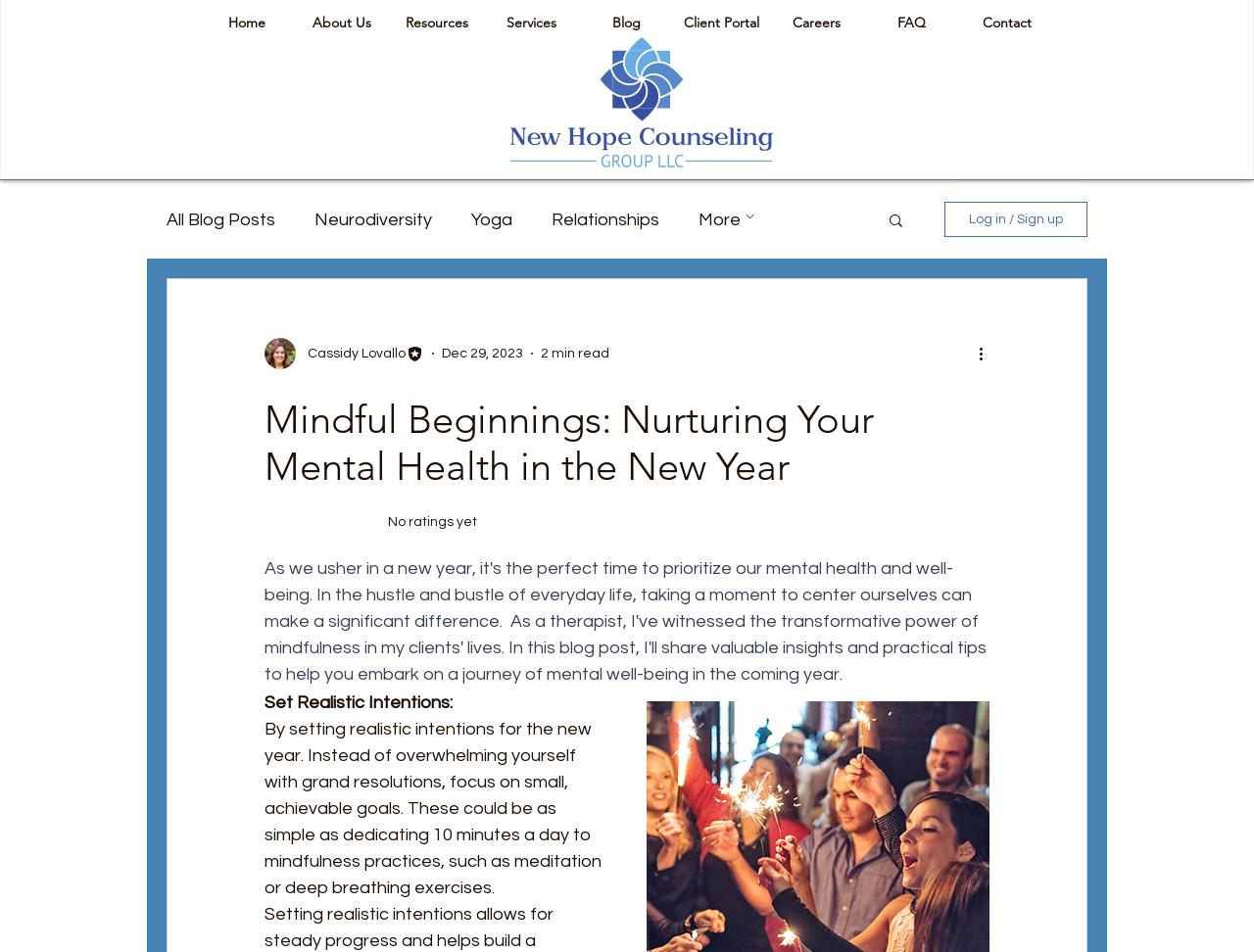Please determine the bounding box coordinates of the section I need to click to accomplish this instruction: "Read more about Neurodiversity".

[0.251, 0.221, 0.345, 0.24]